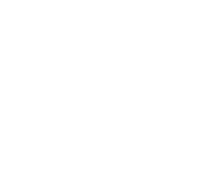Respond with a single word or phrase to the following question: What does the diagram represent?

A product or component